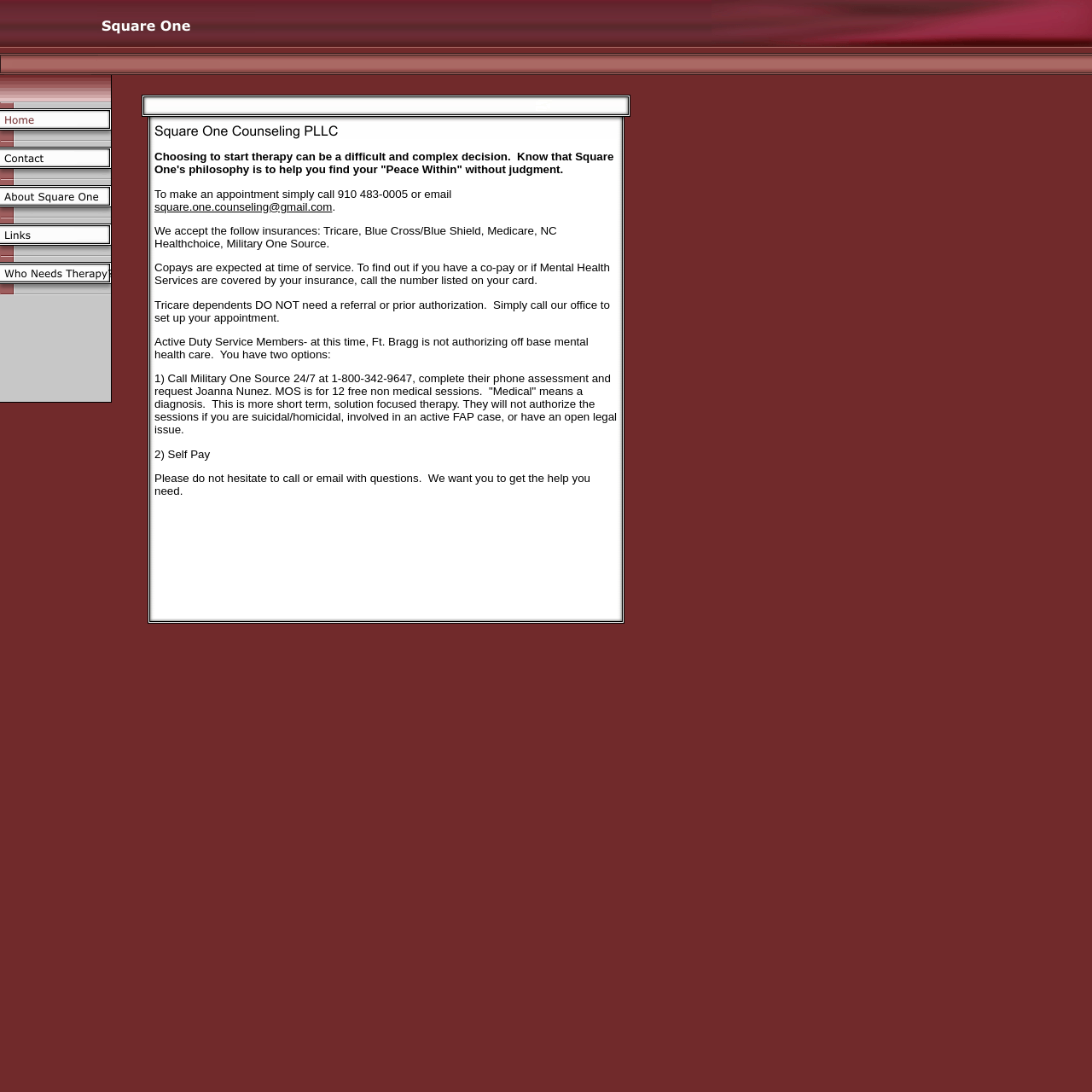Mark the bounding box of the element that matches the following description: "alt="Who Needs Therapy?" name="CM4all_4815"".

[0.0, 0.26, 0.102, 0.272]